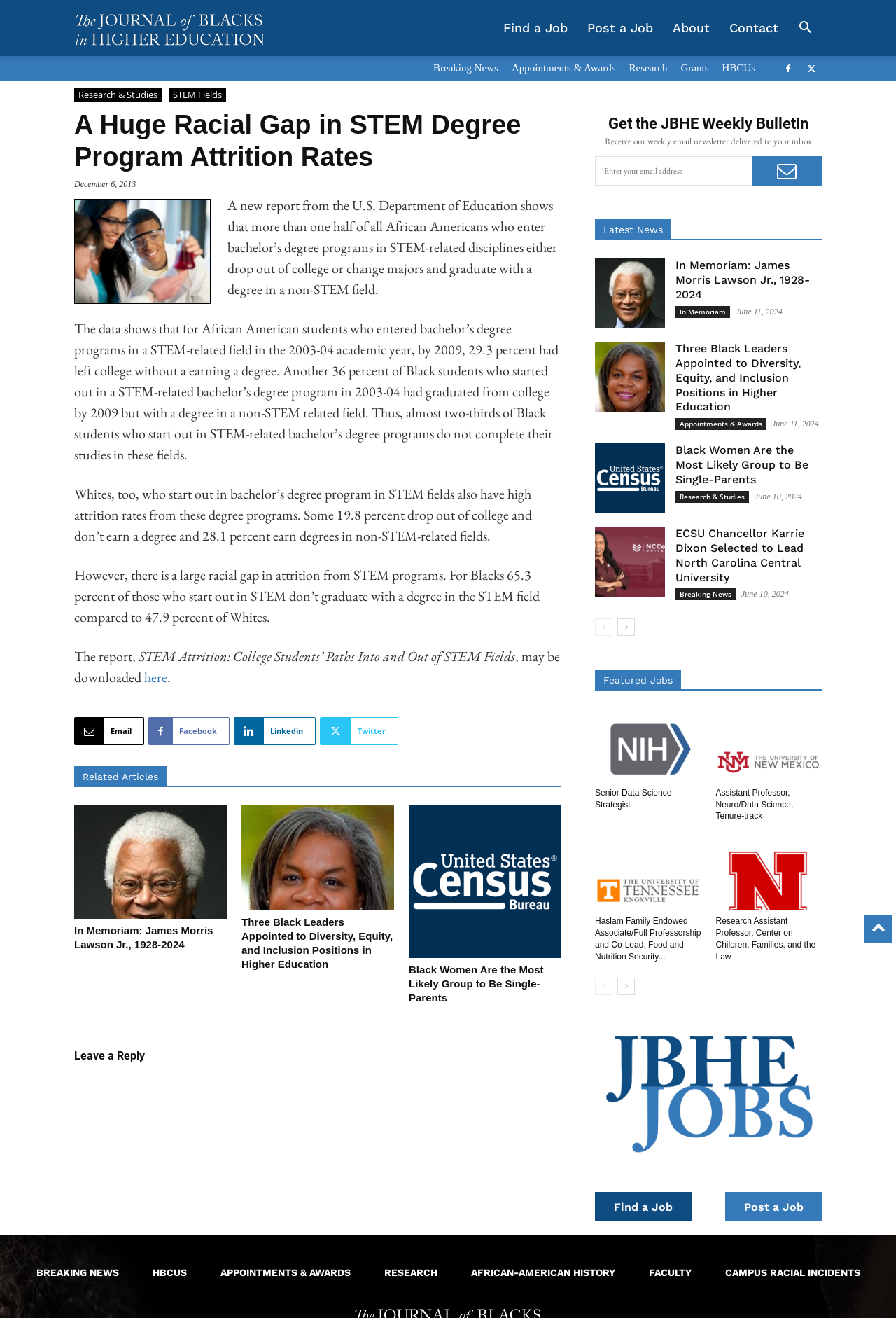How many links are there in the top navigation bar?
Please use the image to deliver a detailed and complete answer.

I counted the links in the top navigation bar, which are 'Find a Job', 'Post a Job', 'About', 'Contact', 'Breaking News', and 'Search'.